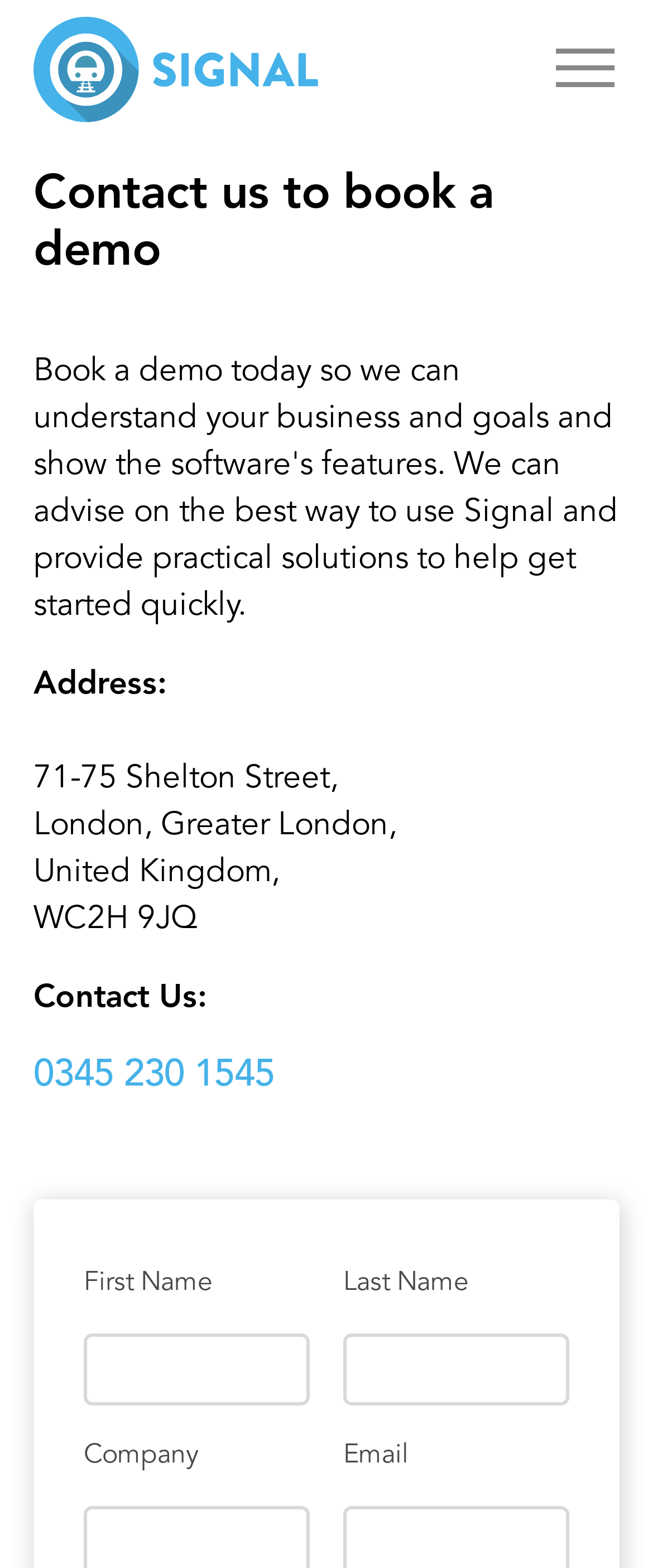What is the company's address? Observe the screenshot and provide a one-word or short phrase answer.

71-75 Shelton Street, London